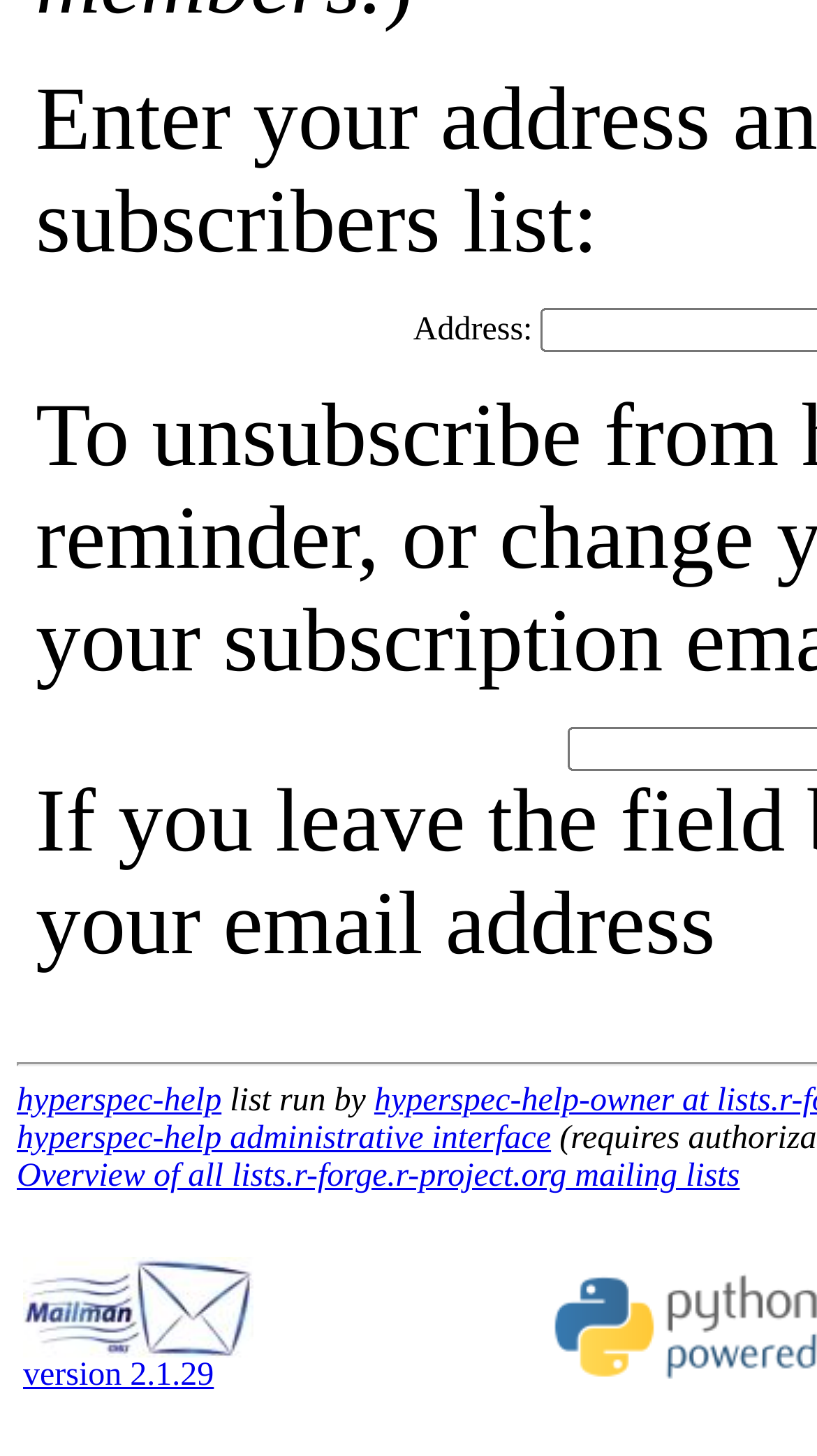Determine the bounding box of the UI component based on this description: "version 2.1.29". The bounding box coordinates should be four float values between 0 and 1, i.e., [left, top, right, bottom].

[0.028, 0.914, 0.31, 0.957]